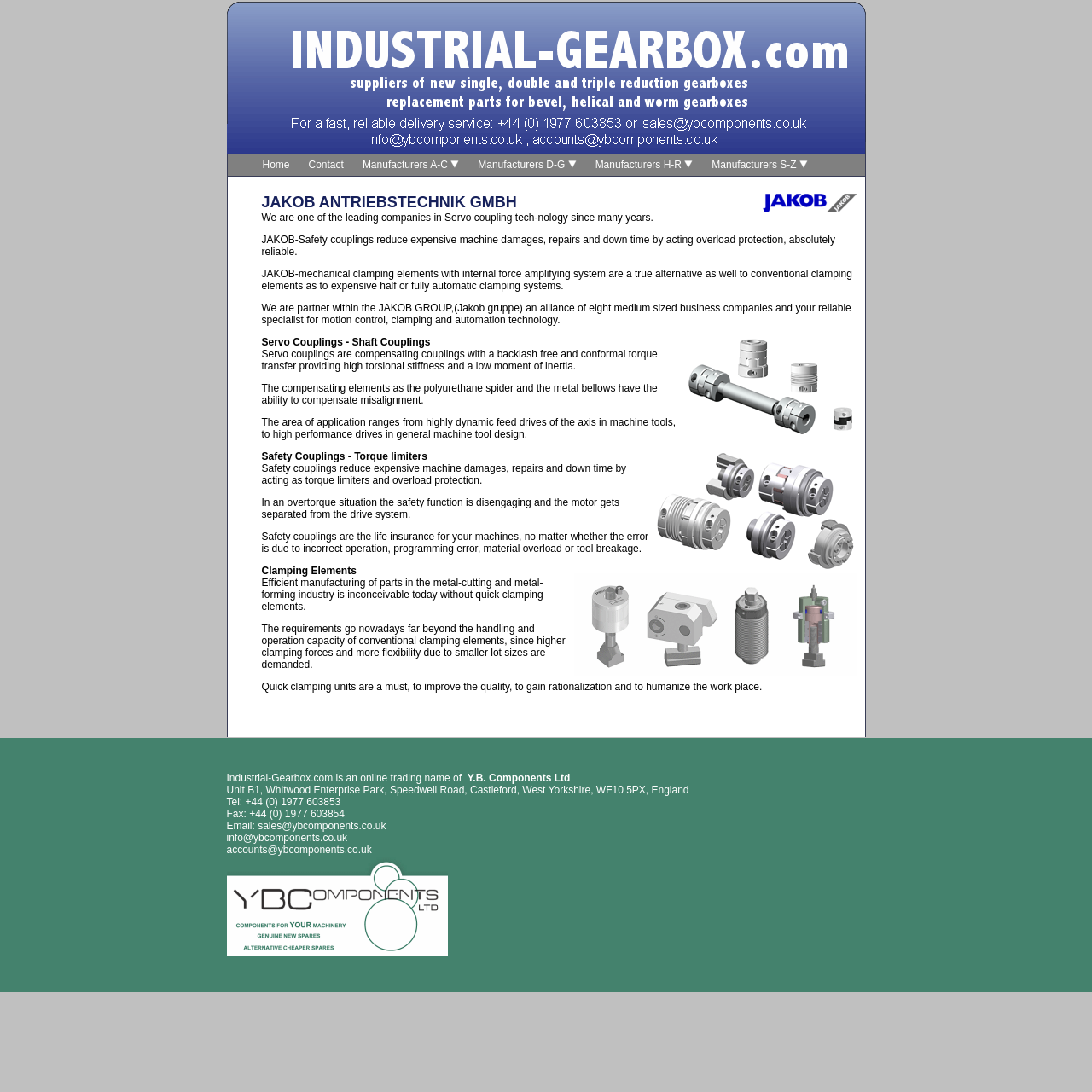Please find the bounding box coordinates of the clickable region needed to complete the following instruction: "Click the 'Contact' link". The bounding box coordinates must consist of four float numbers between 0 and 1, i.e., [left, top, right, bottom].

[0.275, 0.142, 0.323, 0.159]